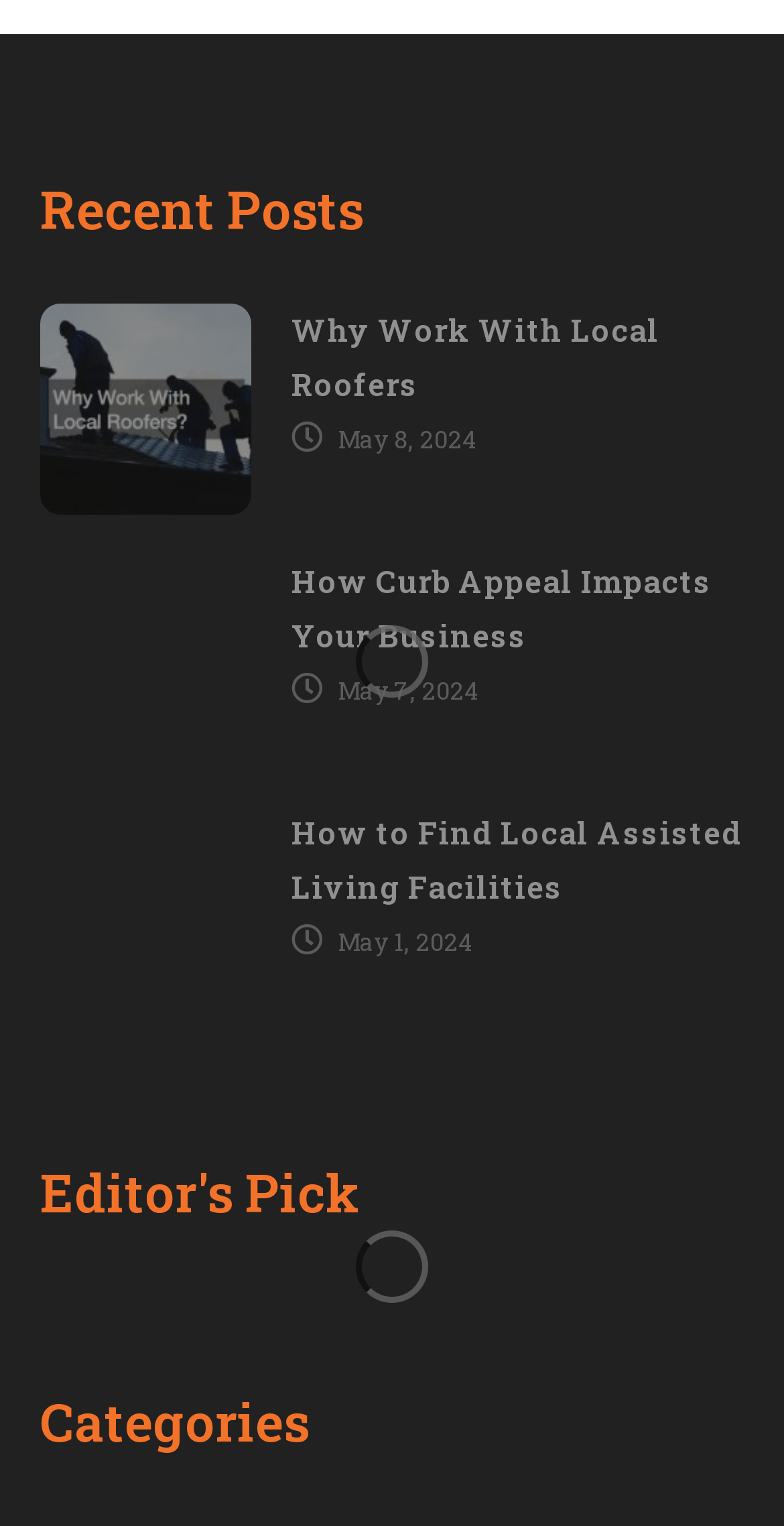Please respond to the question with a concise word or phrase:
What is the date of the latest post?

May 8, 2024